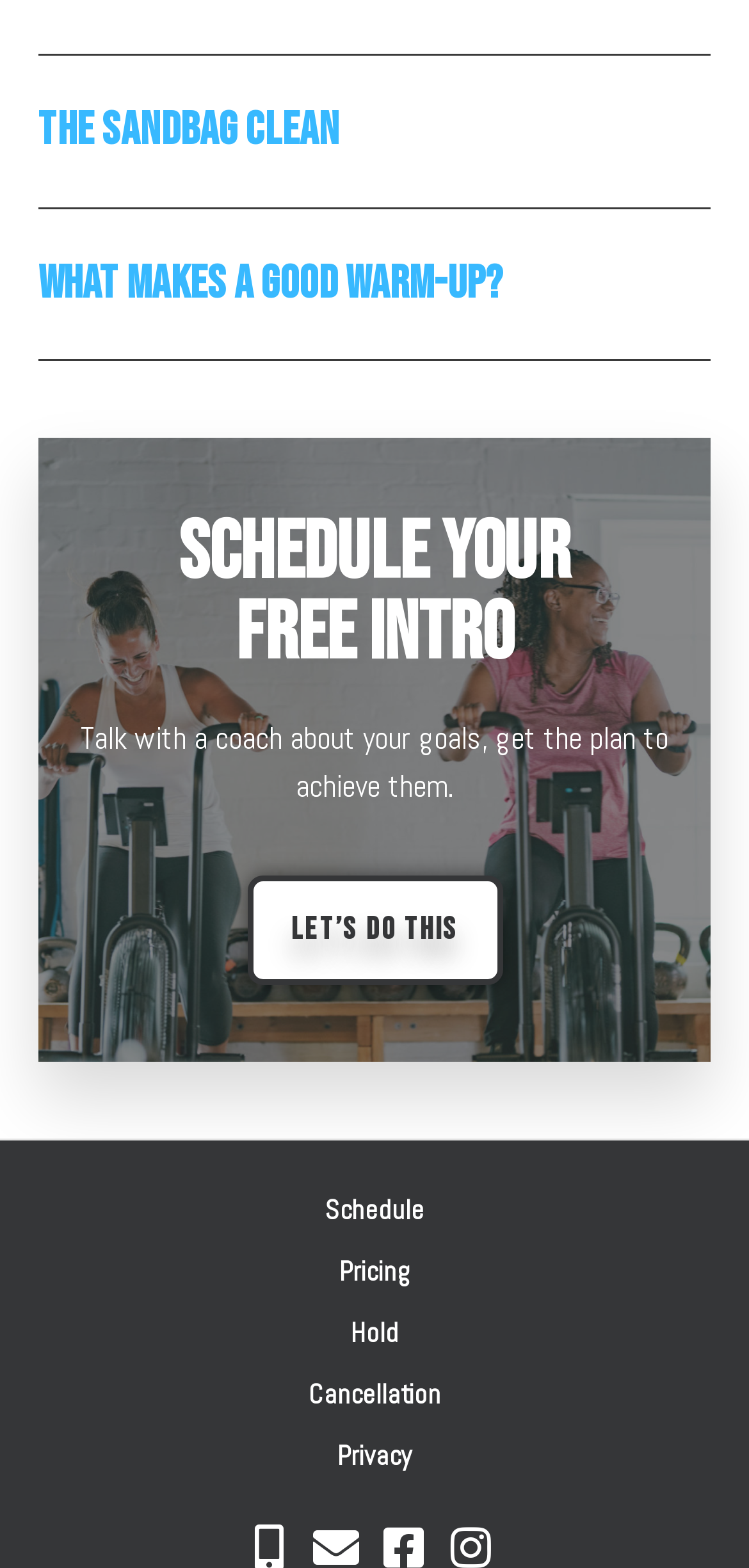Can you find the bounding box coordinates for the element to click on to achieve the instruction: "Click on 'LET’S DO THIS'"?

[0.329, 0.559, 0.671, 0.629]